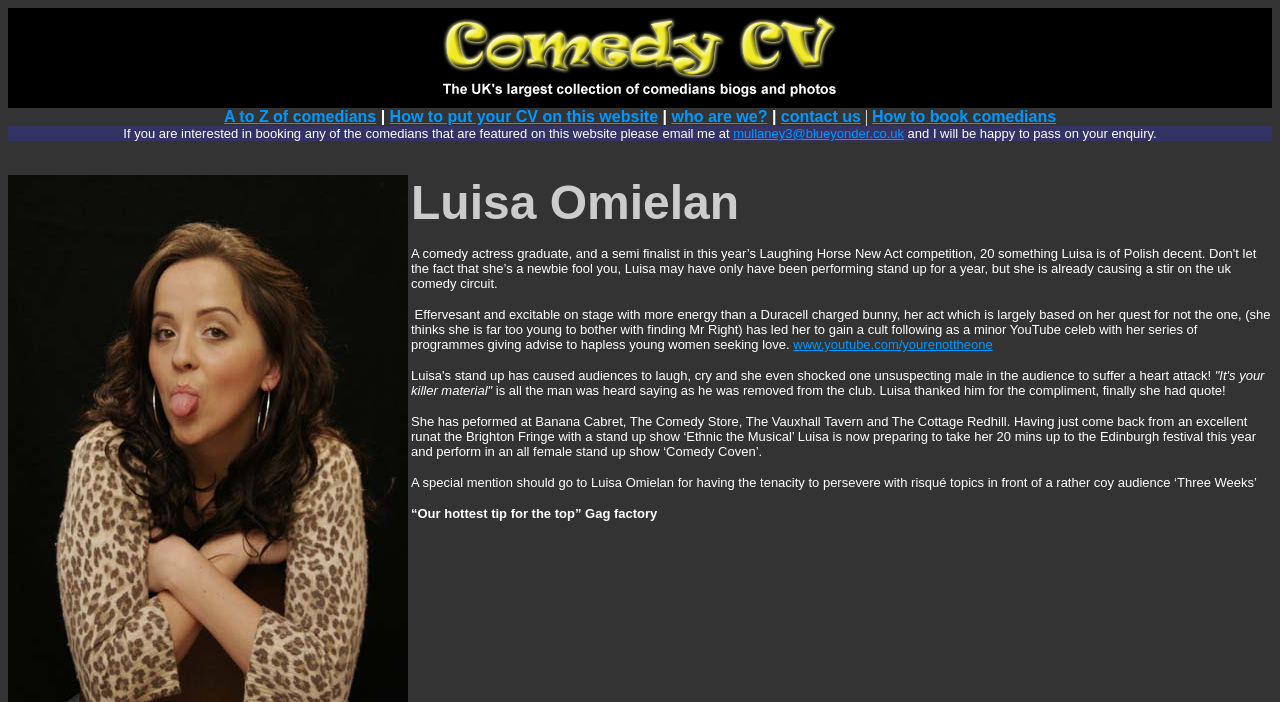What is the image on the top-right corner of the webpage?
Please provide a single word or phrase as the answer based on the screenshot.

Unknown